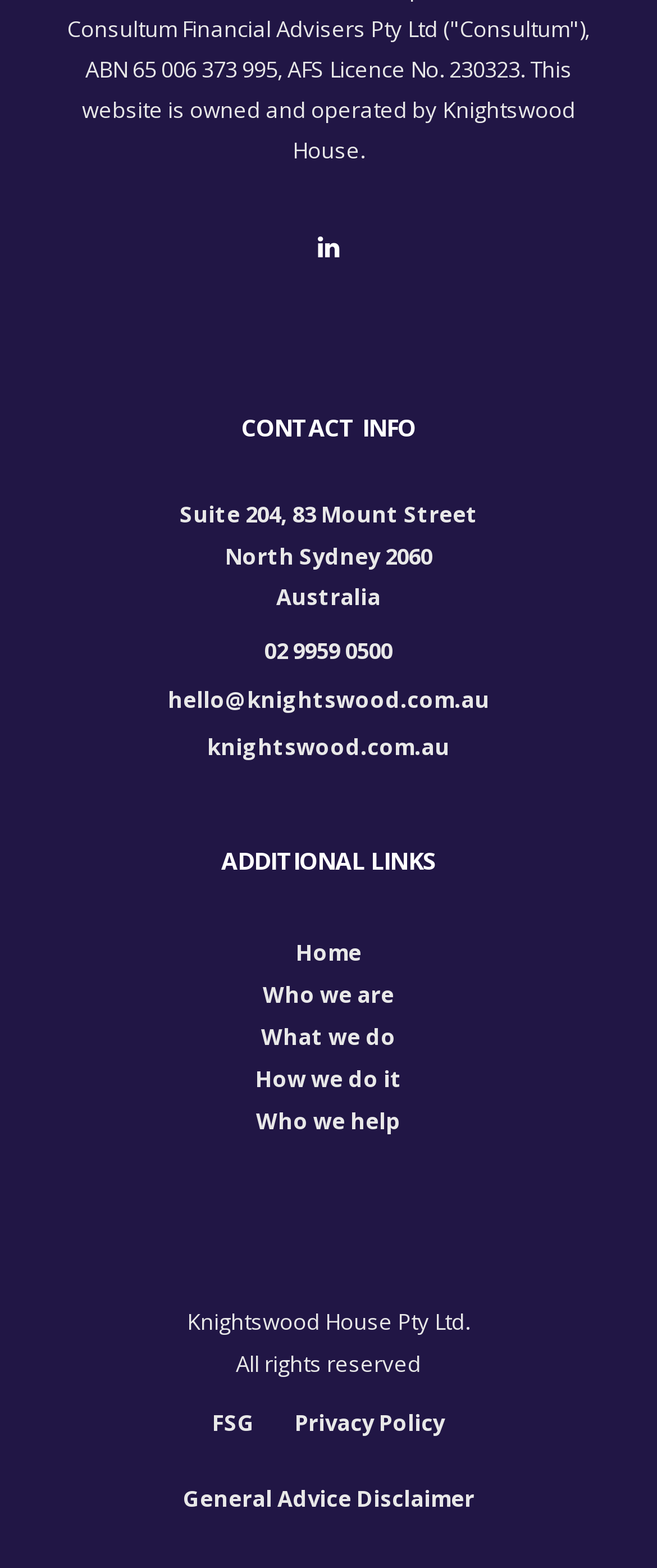Find the bounding box coordinates of the element's region that should be clicked in order to follow the given instruction: "Read the privacy policy". The coordinates should consist of four float numbers between 0 and 1, i.e., [left, top, right, bottom].

[0.449, 0.894, 0.677, 0.921]